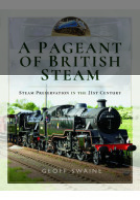Answer the question in one word or a short phrase:
What is the focus of the subtitle?

Steam preservation